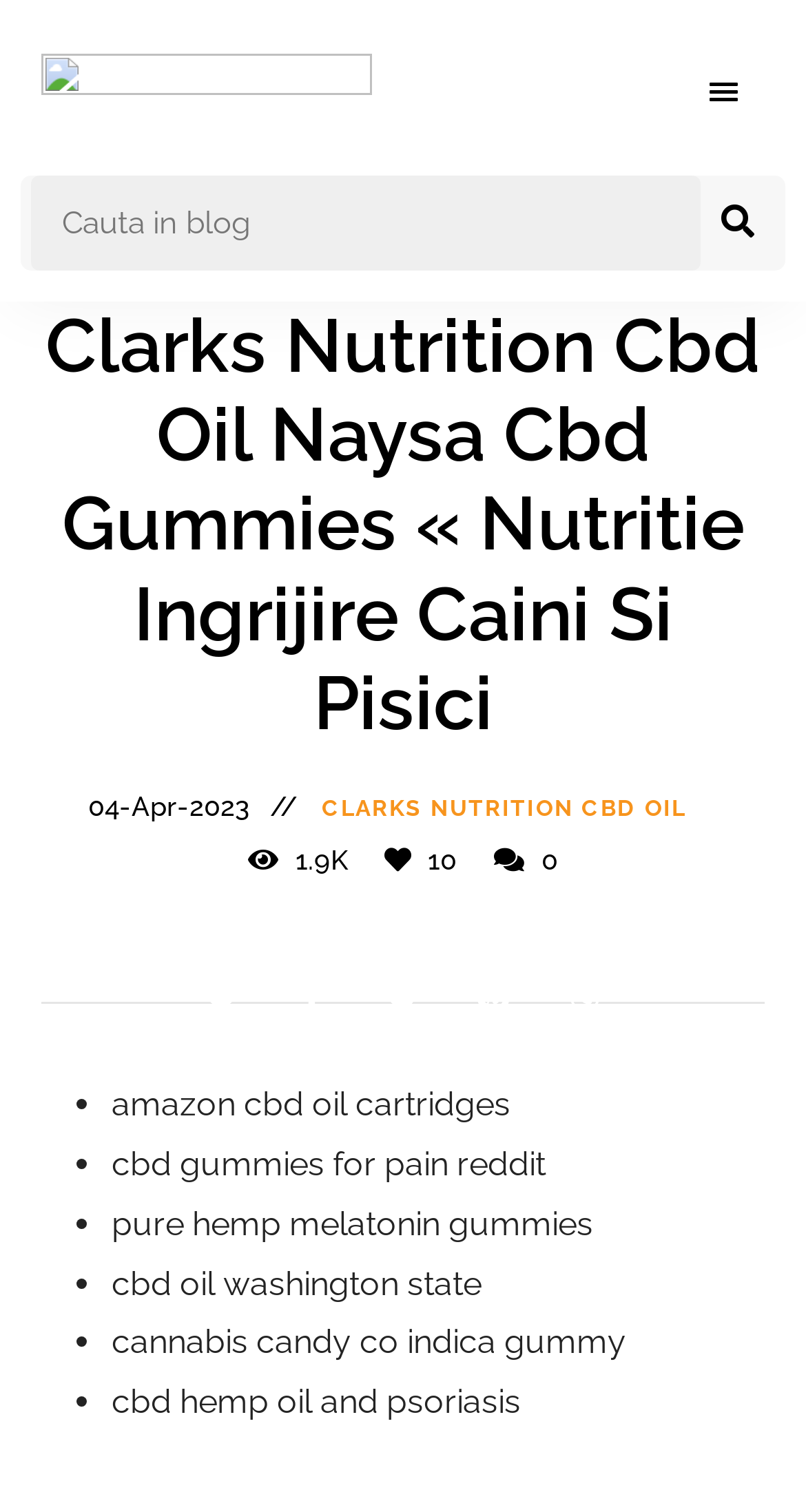Locate the bounding box coordinates of the area that needs to be clicked to fulfill the following instruction: "Click the menu button". The coordinates should be in the format of four float numbers between 0 and 1, namely [left, top, right, bottom].

[0.846, 0.034, 0.949, 0.089]